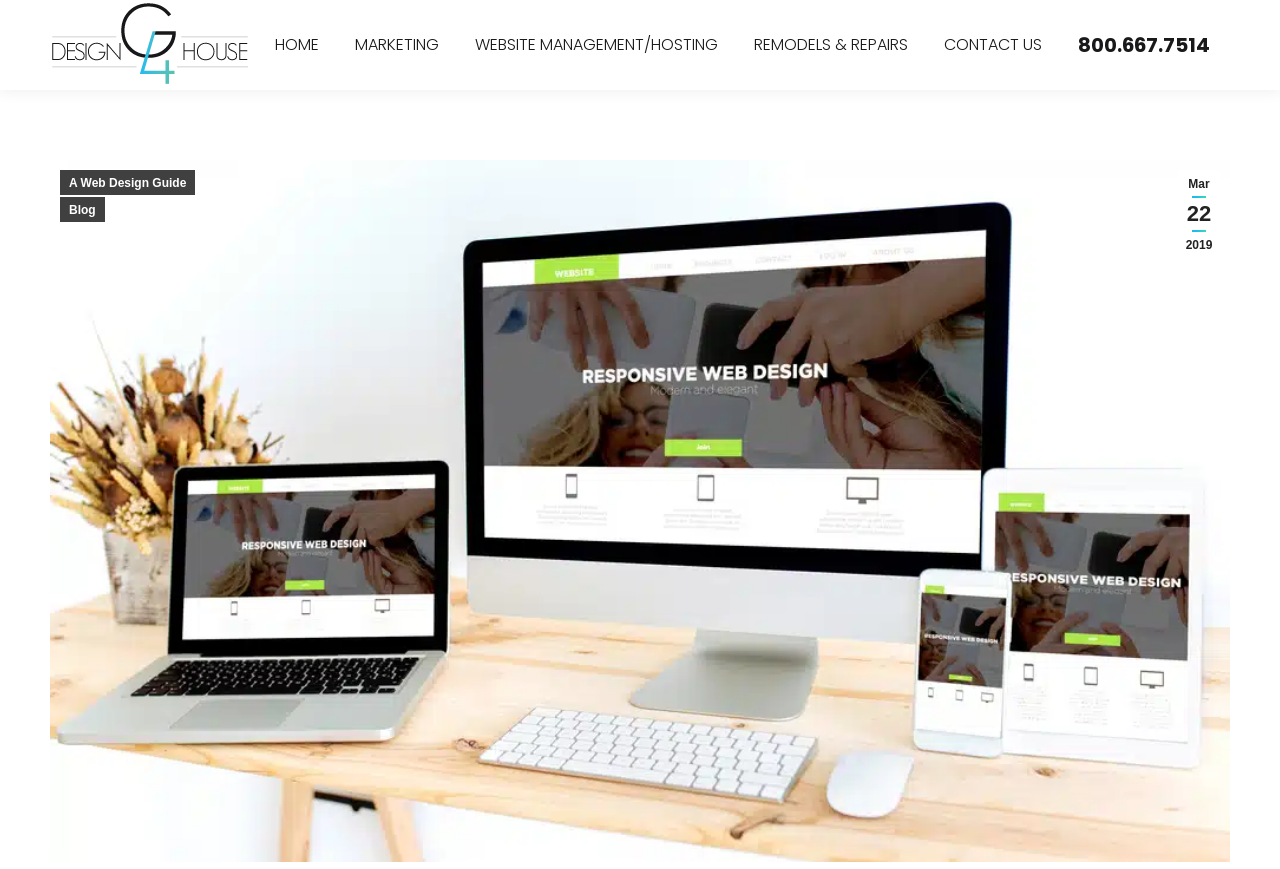Identify the bounding box coordinates of the clickable region to carry out the given instruction: "view blog".

[0.047, 0.227, 0.082, 0.255]